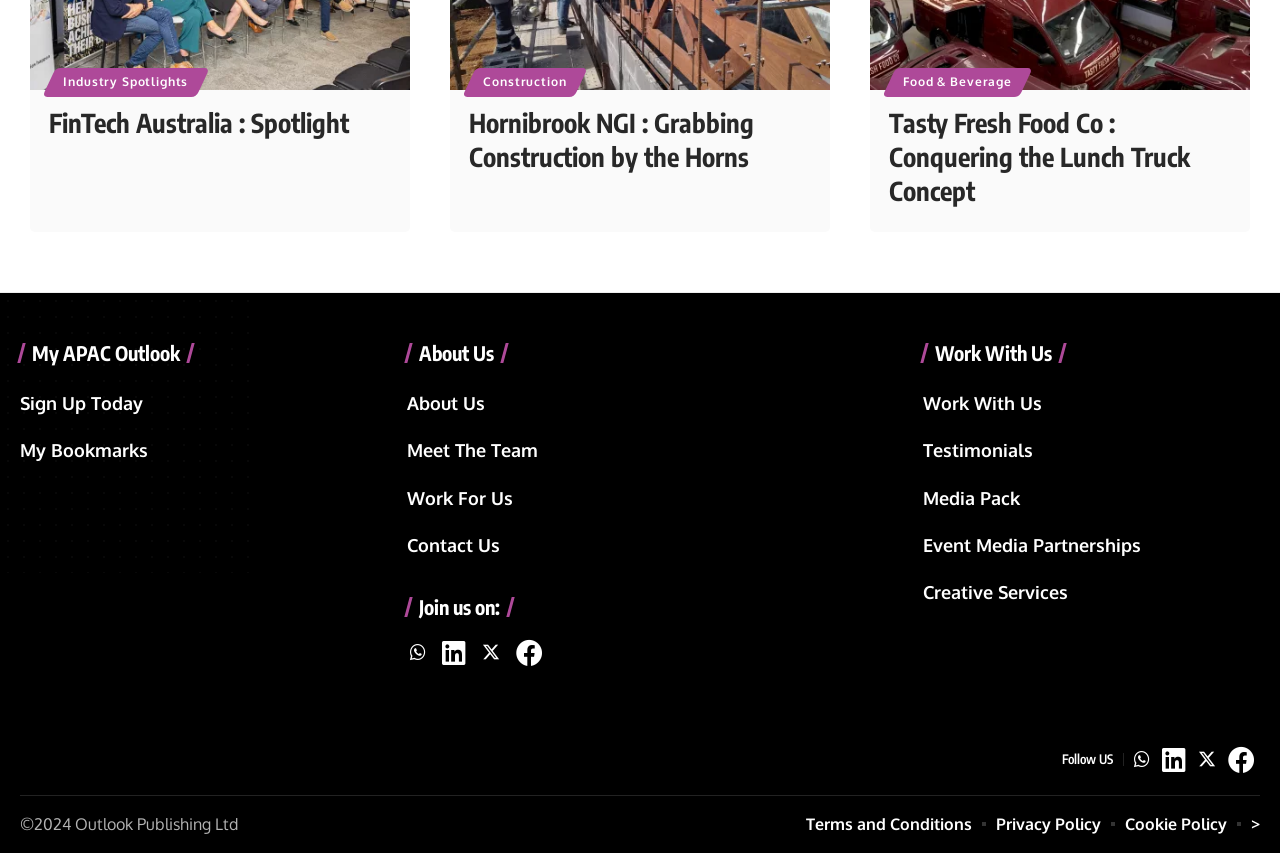What is the text of the last link on the webpage?
Answer with a single word or short phrase according to what you see in the image.

>